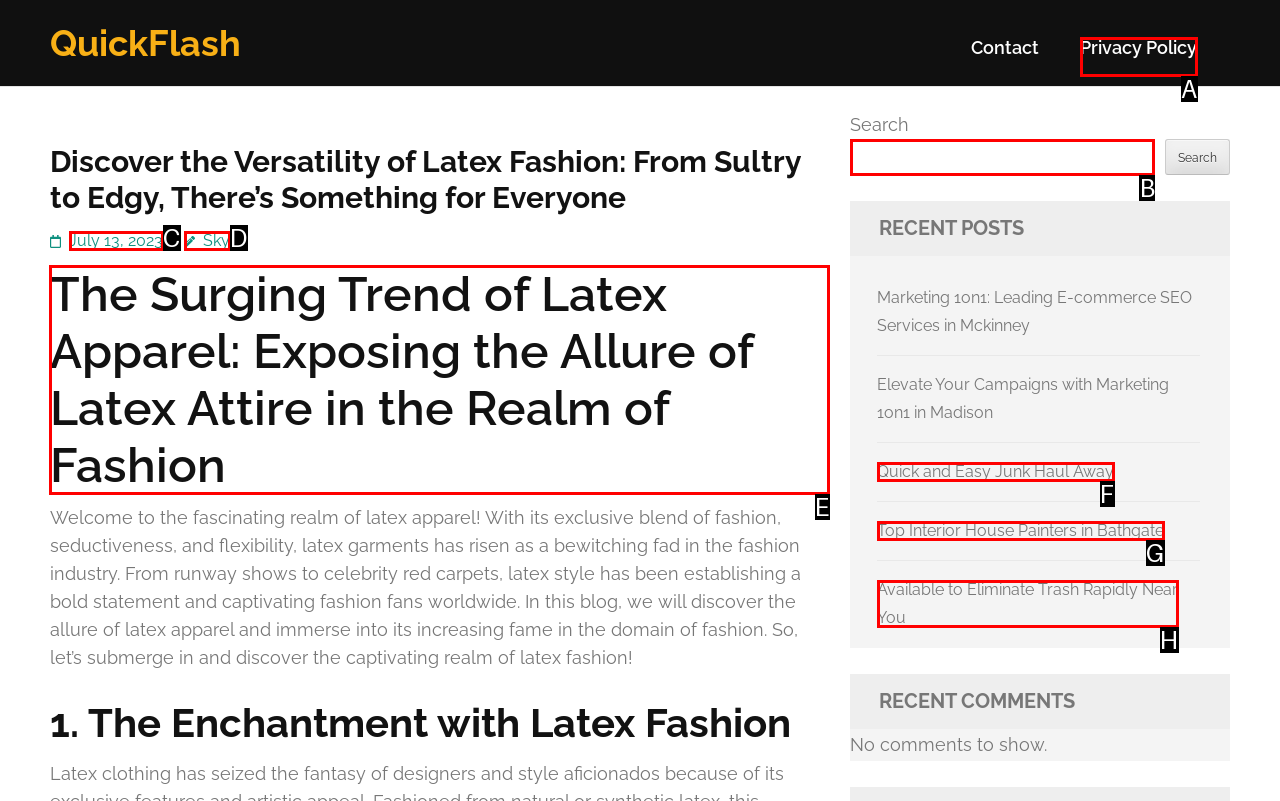Provide the letter of the HTML element that you need to click on to perform the task: View the article about latex fashion.
Answer with the letter corresponding to the correct option.

E